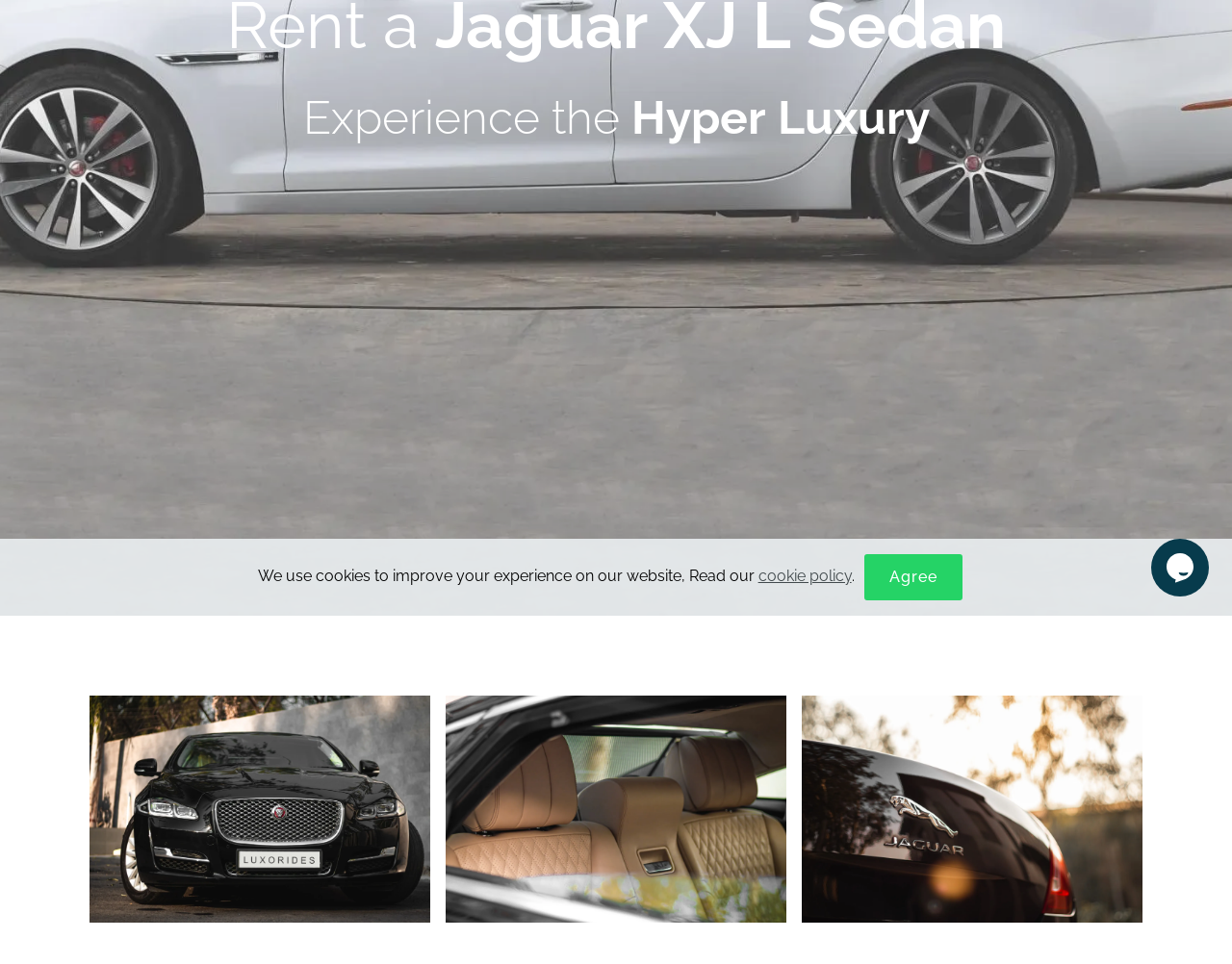Based on the description "British Schools", find the bounding box of the specified UI element.

None